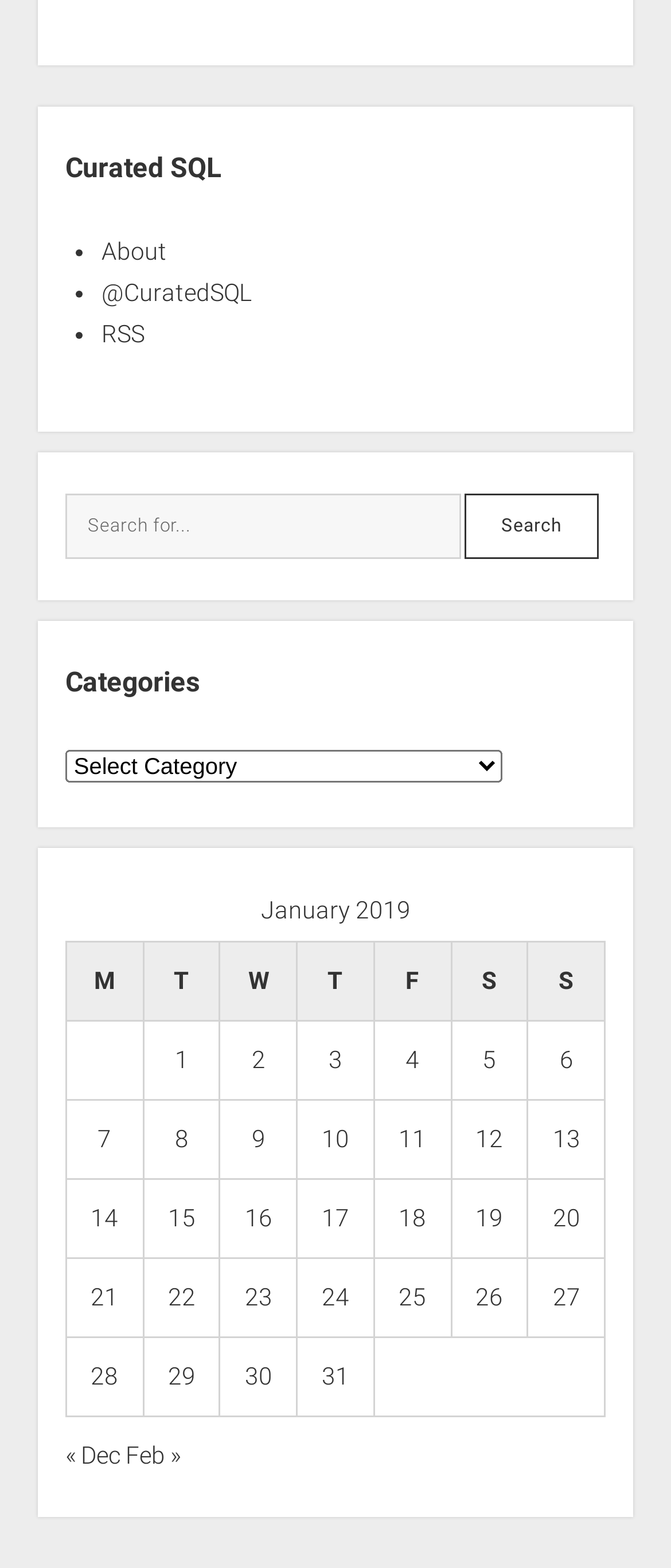What type of content is listed under 'Curated SQL'?
Provide a well-explained and detailed answer to the question.

By analyzing the structure of the webpage, I found that the section 'Curated SQL' contains a list of posts, each with a date and a link to the post content.